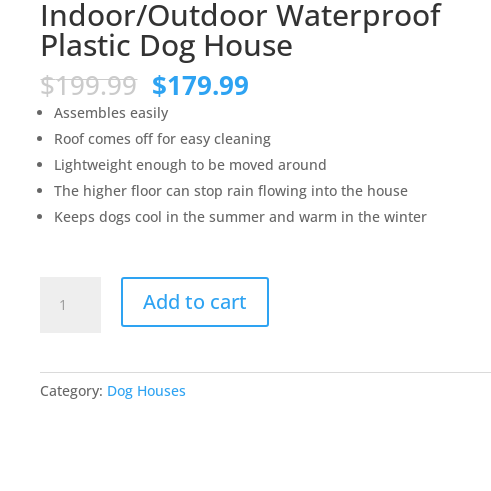Describe the image thoroughly, including all noticeable details.

The image showcases the "Indoor/Outdoor Waterproof Plastic Dog House," a versatile and durable shelter designed for pets. It features a comparison of prices with the original price of $199.99 slashed, now available for $179.99, highlighting a notable discount. Key selling points include its easy assembly, removable roof for effortless cleaning, and lightweight design for portability. Additionally, the elevated floor effectively prevents rain from entering, ensuring a dry environment for dogs, while also maintaining comfort in various weather conditions—keeping them cool in summer and warm in winter. Positioned above an "Add to cart" button, the product emphasizes convenience and is categorized under "Dog Houses."